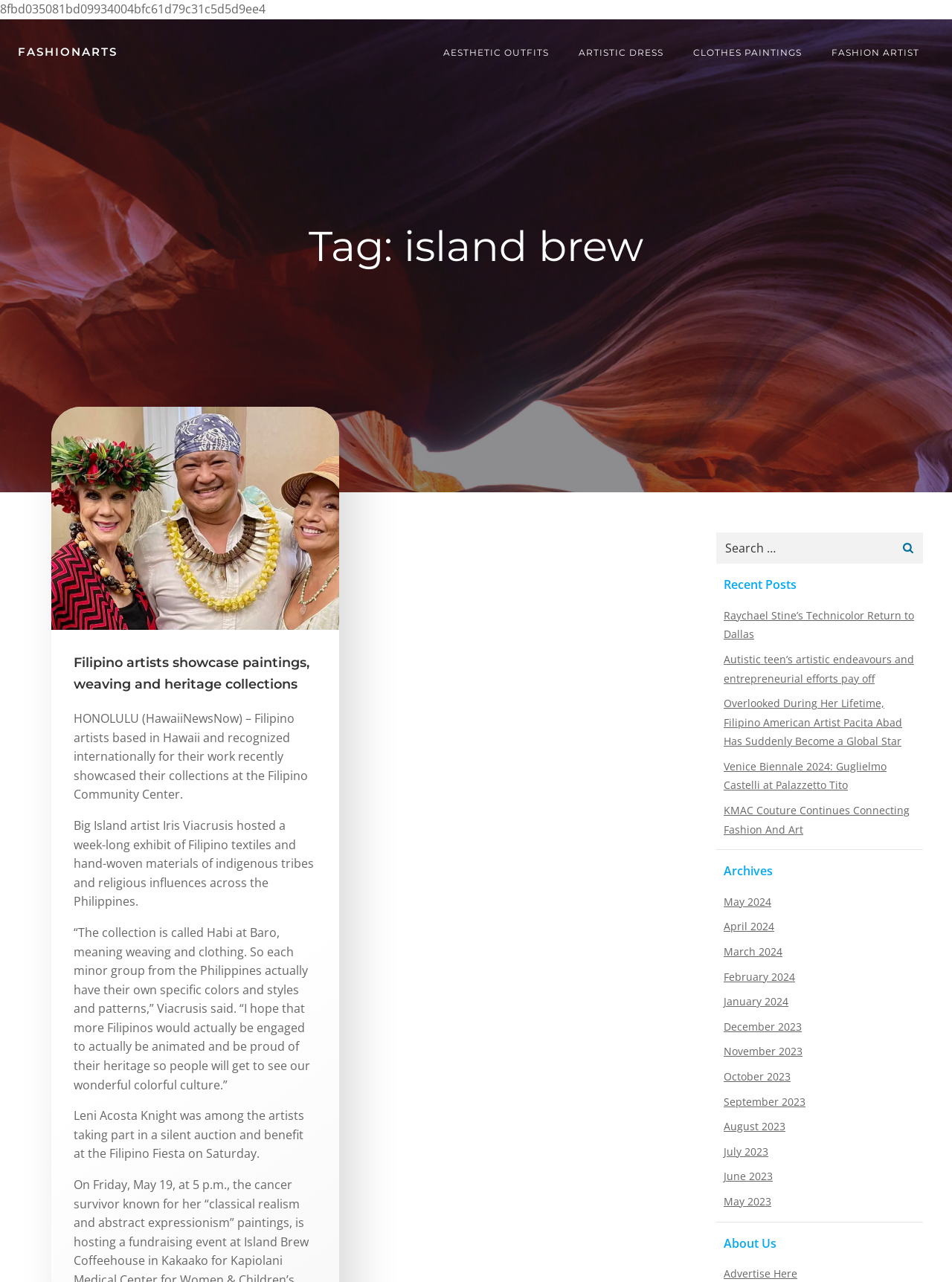Answer the question in a single word or phrase:
How many months are listed in the 'Archives' section?

12